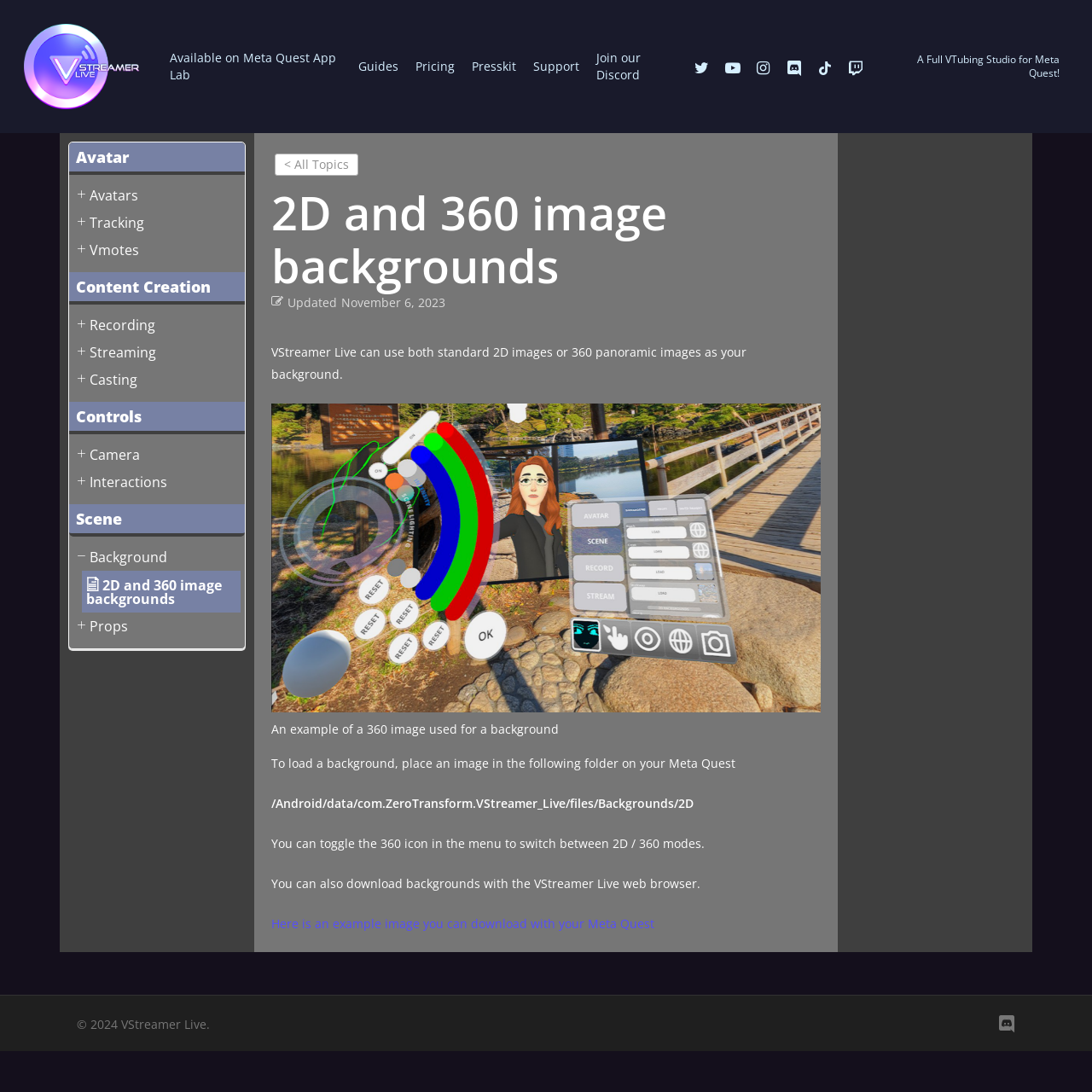Kindly determine the bounding box coordinates for the clickable area to achieve the given instruction: "Go to the Guides page".

[0.328, 0.053, 0.365, 0.069]